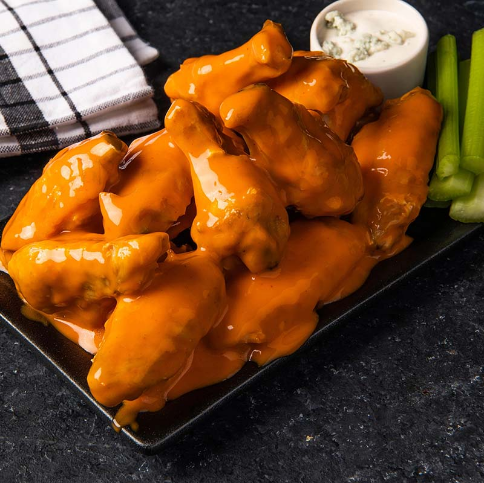What is the color of the checkered cloth?
Look at the image and respond with a one-word or short-phrase answer.

Black and white